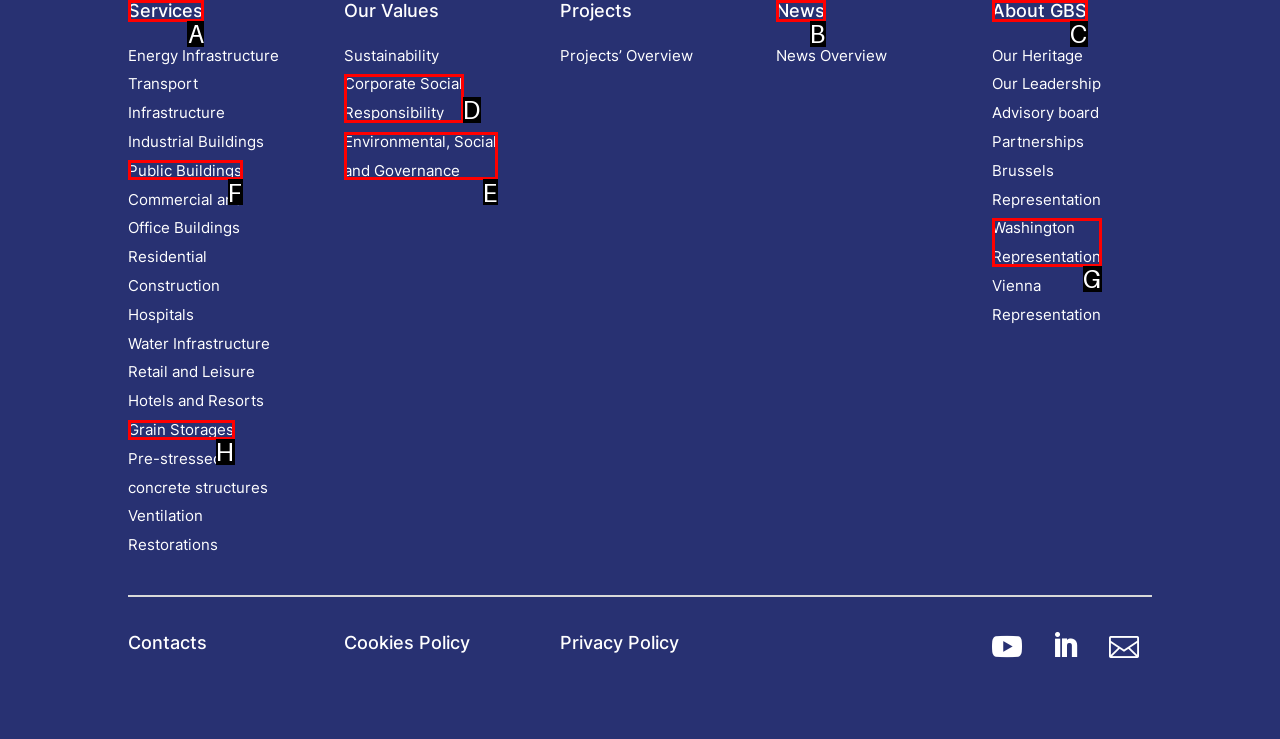Determine which element should be clicked for this task: Click on Services
Answer with the letter of the selected option.

A